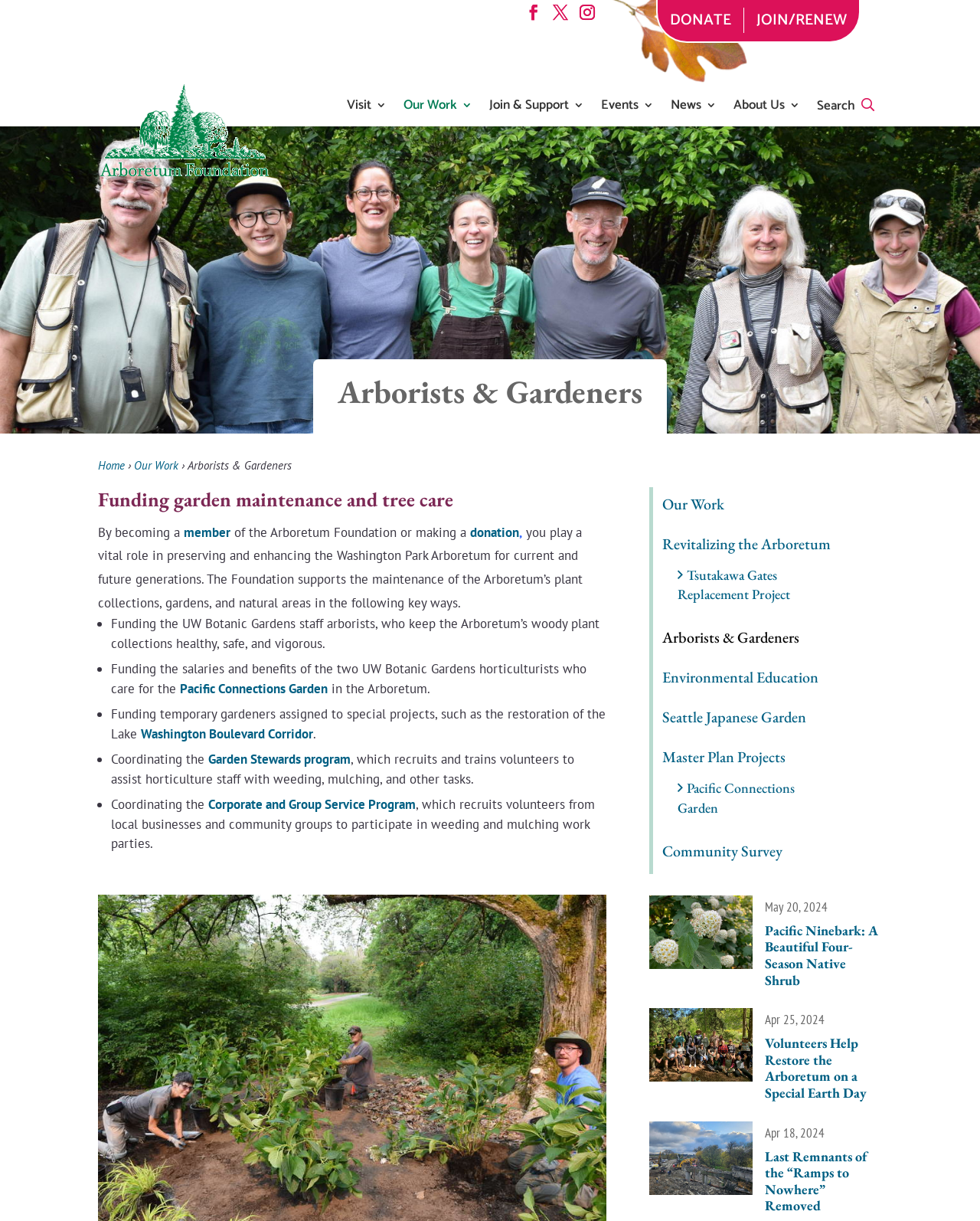Provide the bounding box coordinates for the specified HTML element described in this description: "Download File: https://gpasfishnhole.org/wp-content/uploads/2021/02/Ephesians-610-24-KJV.mp4?_=1". The coordinates should be four float numbers ranging from 0 to 1, in the format [left, top, right, bottom].

None